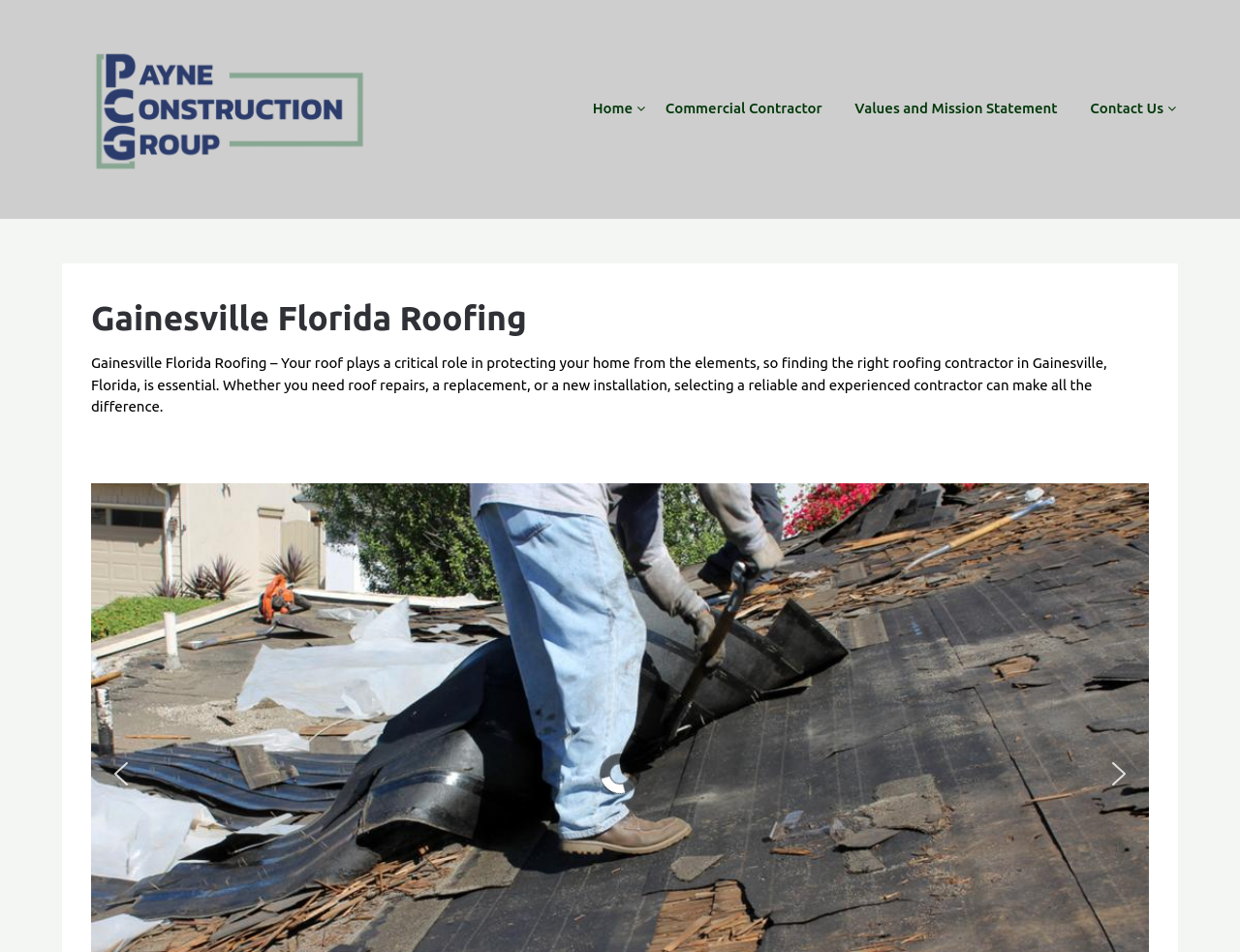Extract the bounding box coordinates for the UI element described by the text: "Values and Mission Statement". The coordinates should be in the form of [left, top, right, bottom] with values between 0 and 1.

[0.678, 0.08, 0.865, 0.149]